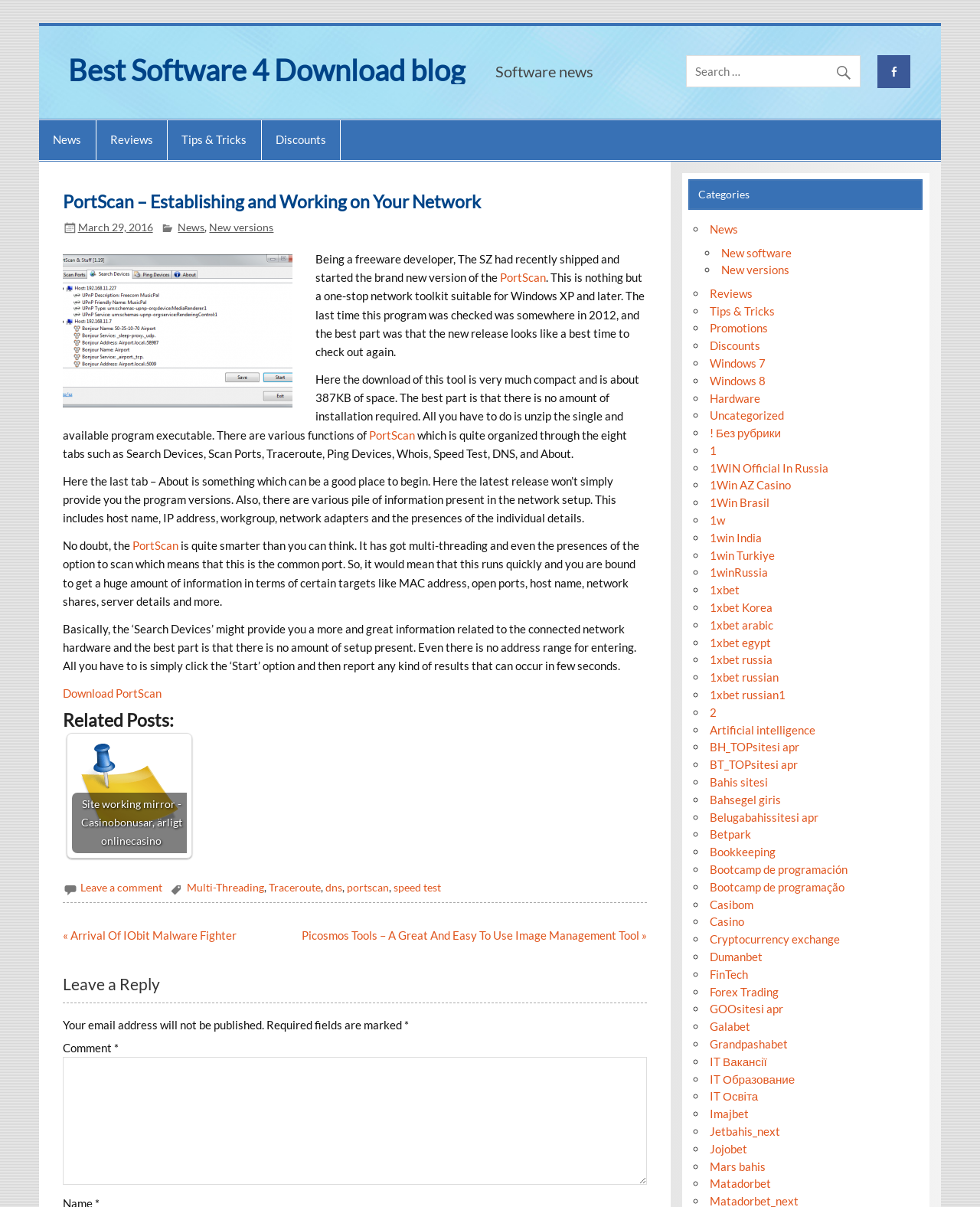Locate and extract the text of the main heading on the webpage.

PortScan – Establishing and Working on Your Network